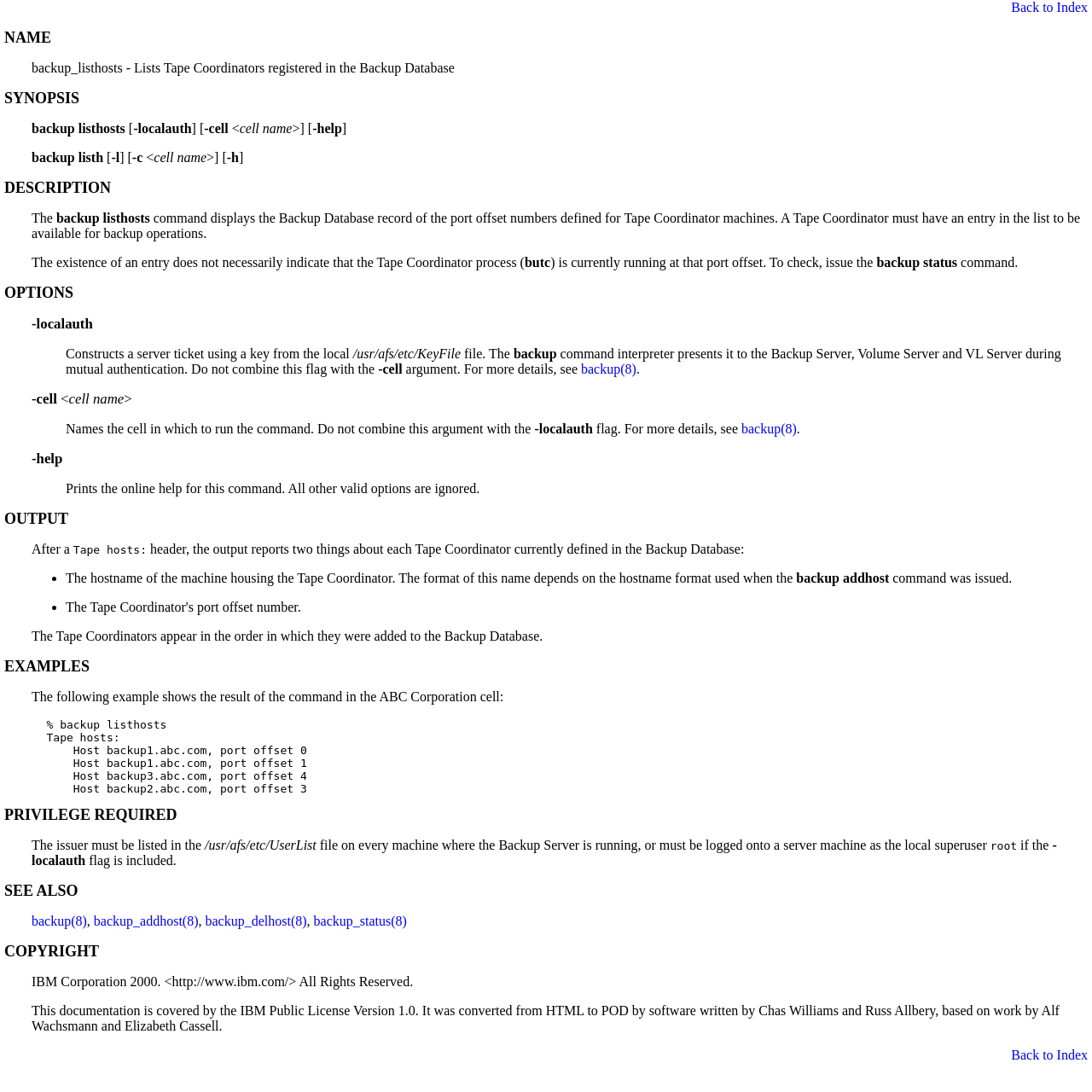What is the purpose of the backup listhosts command?
Please provide a single word or phrase as your answer based on the image.

Displays Tape Coordinators registered in the Backup Database